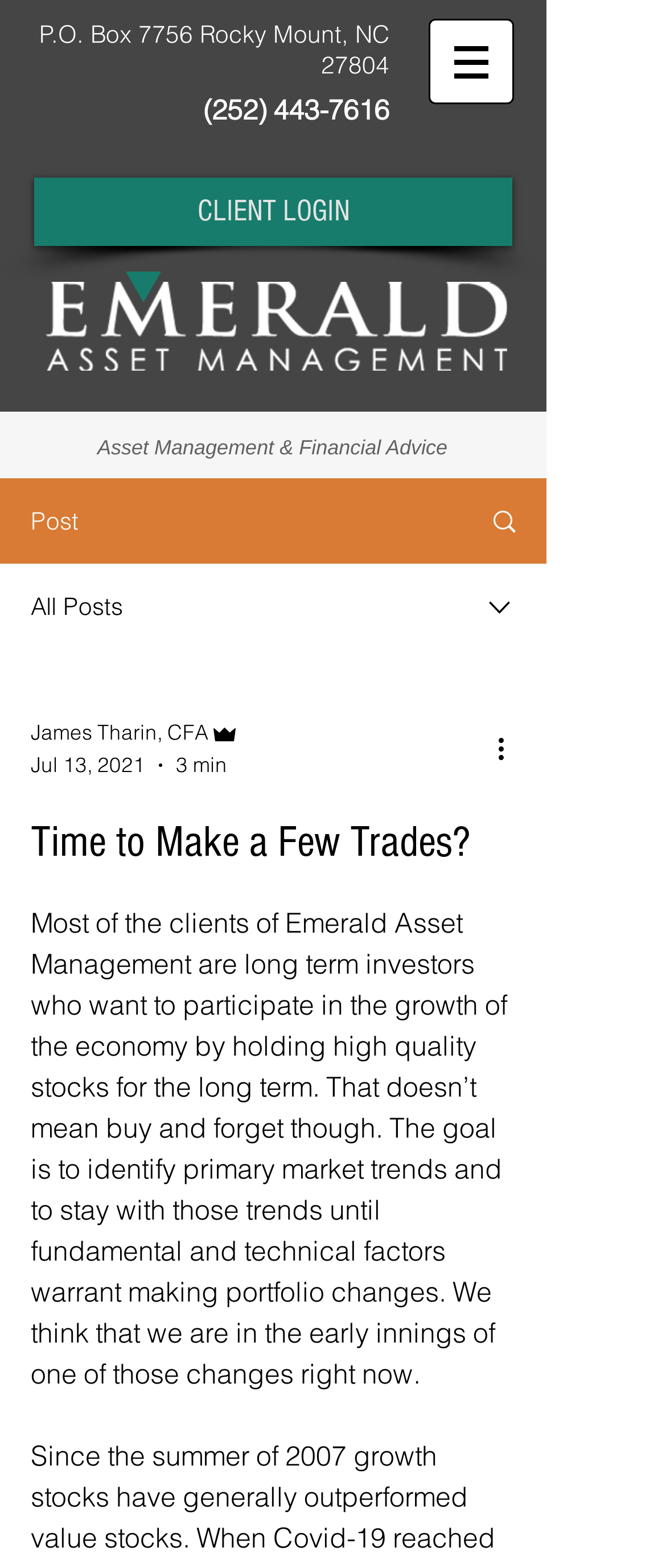Find the bounding box coordinates for the HTML element specified by: "aria-label="More actions"".

[0.738, 0.464, 0.8, 0.49]